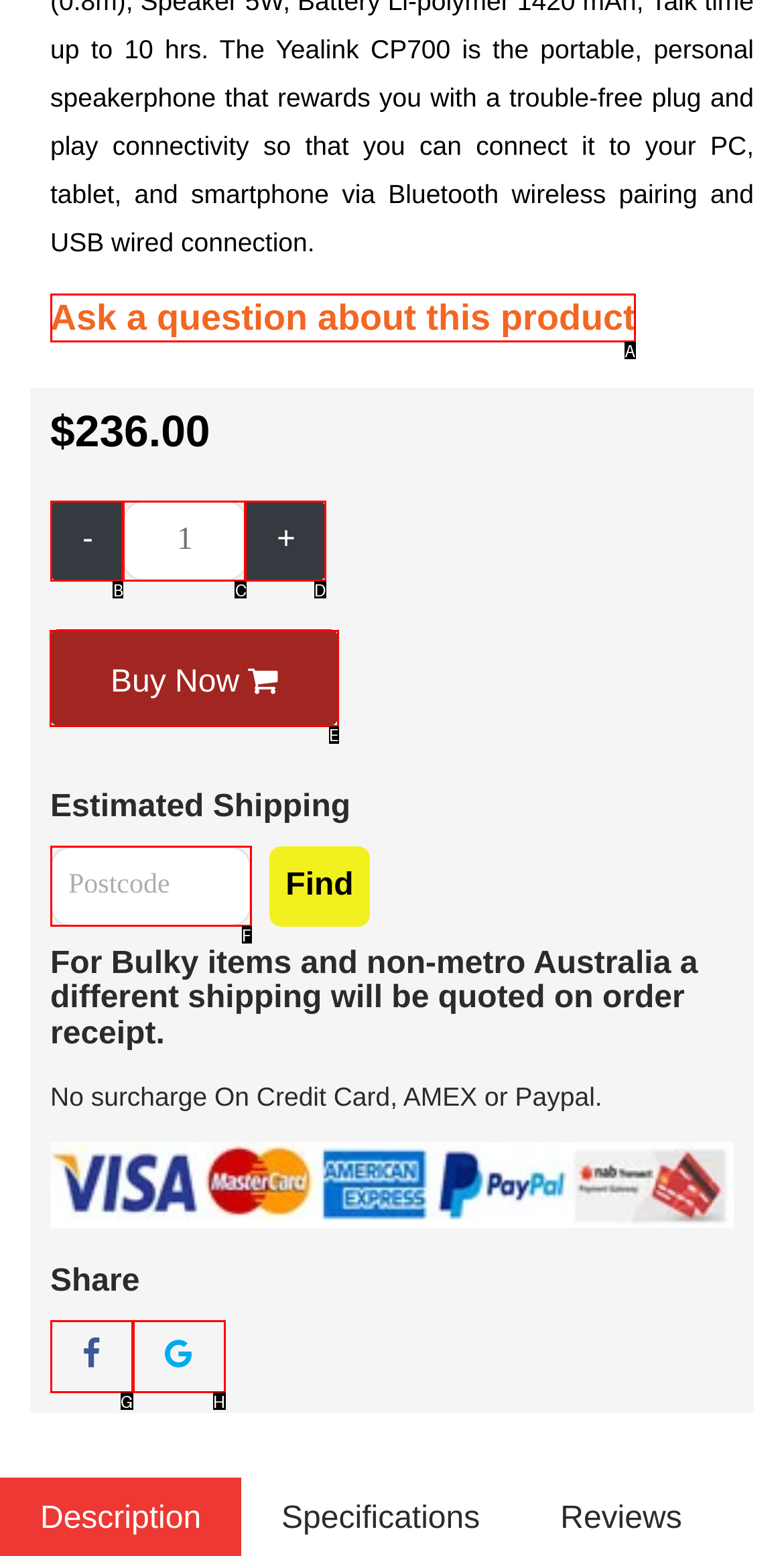Identify the letter of the UI element needed to carry out the task: Buy Now
Reply with the letter of the chosen option.

E